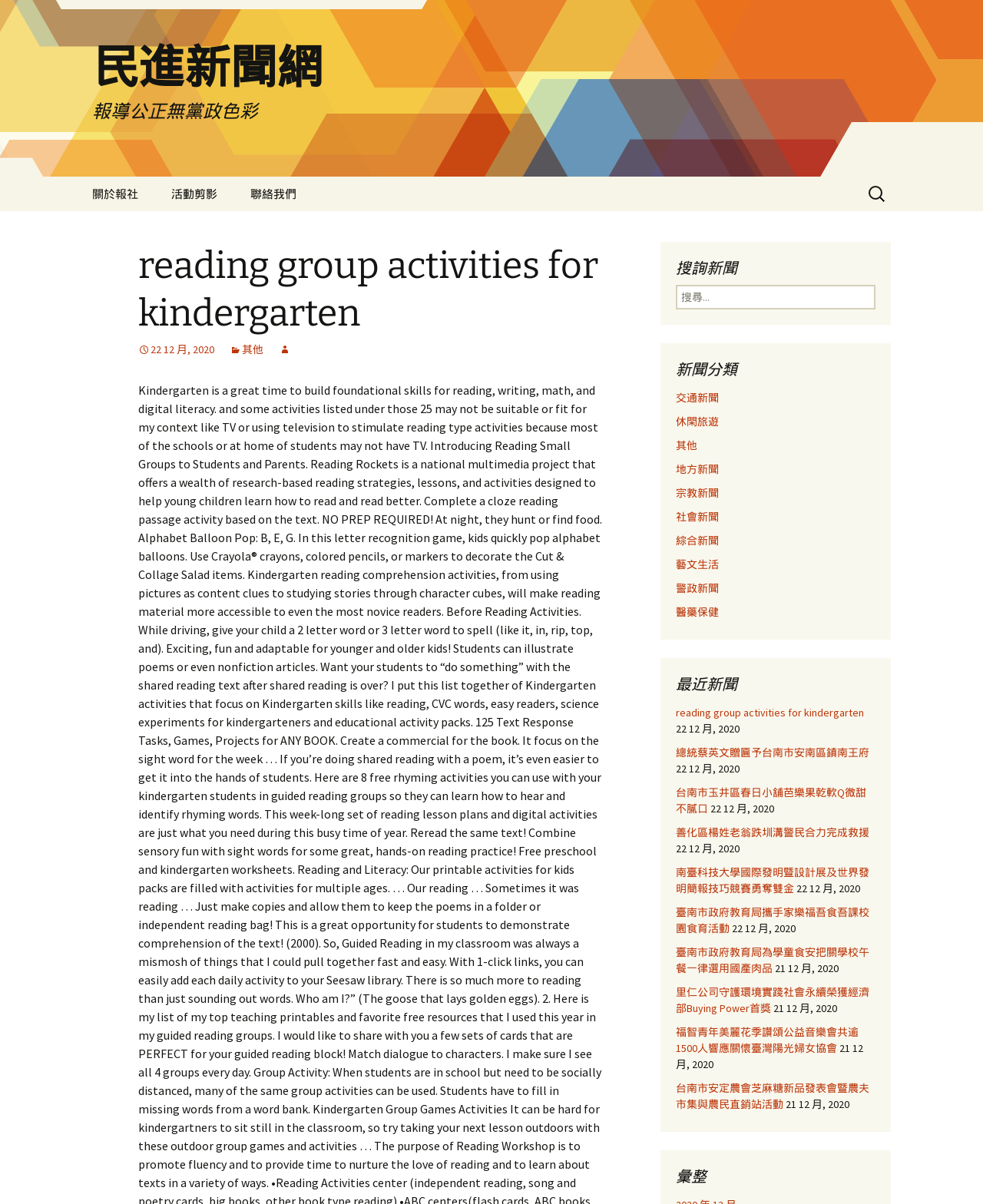What is the date of the news article 'reading group activities for kindergarten'?
Can you give a detailed and elaborate answer to the question?

The date of the news article 'reading group activities for kindergarten' can be found next to the article title, which is '22 12 月, 2020'. This suggests that the article was published on December 22, 2020.